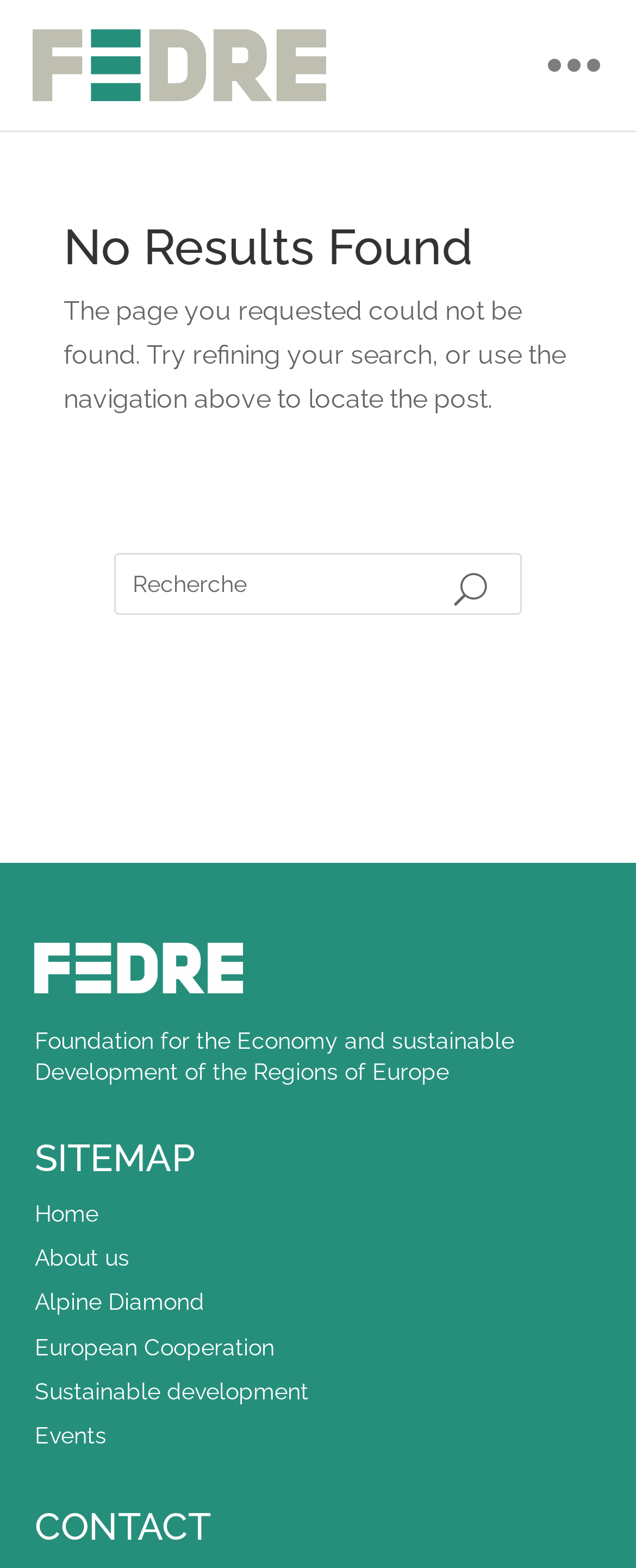Find the bounding box coordinates of the clickable element required to execute the following instruction: "contact the foundation". Provide the coordinates as four float numbers between 0 and 1, i.e., [left, top, right, bottom].

[0.055, 0.961, 0.868, 0.996]